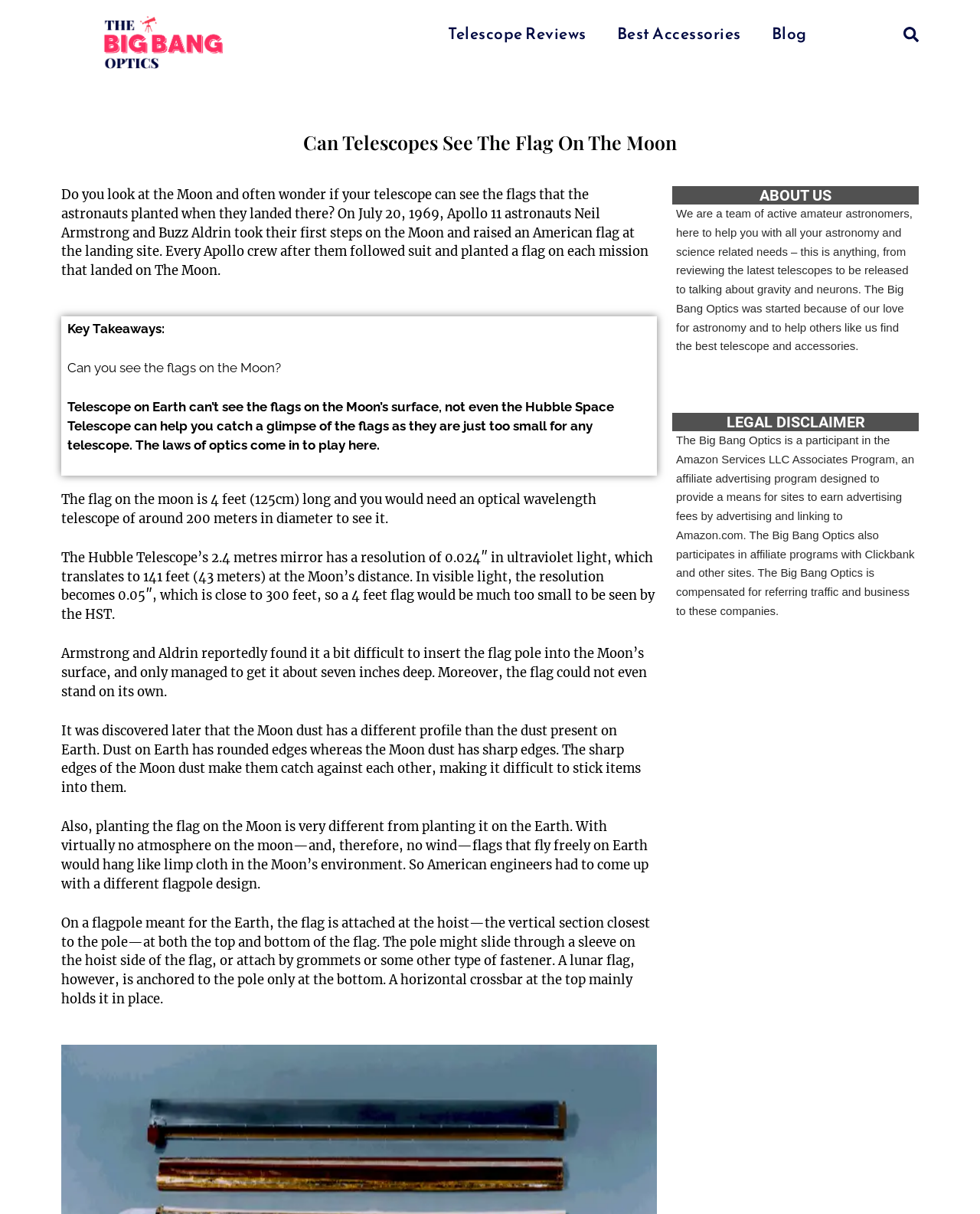What is the shape of the edges of the Moon dust?
Use the information from the screenshot to give a comprehensive response to the question.

According to the webpage, it was discovered later that the Moon dust has a different profile than the dust present on Earth. Dust on Earth has rounded edges whereas the Moon dust has sharp edges.